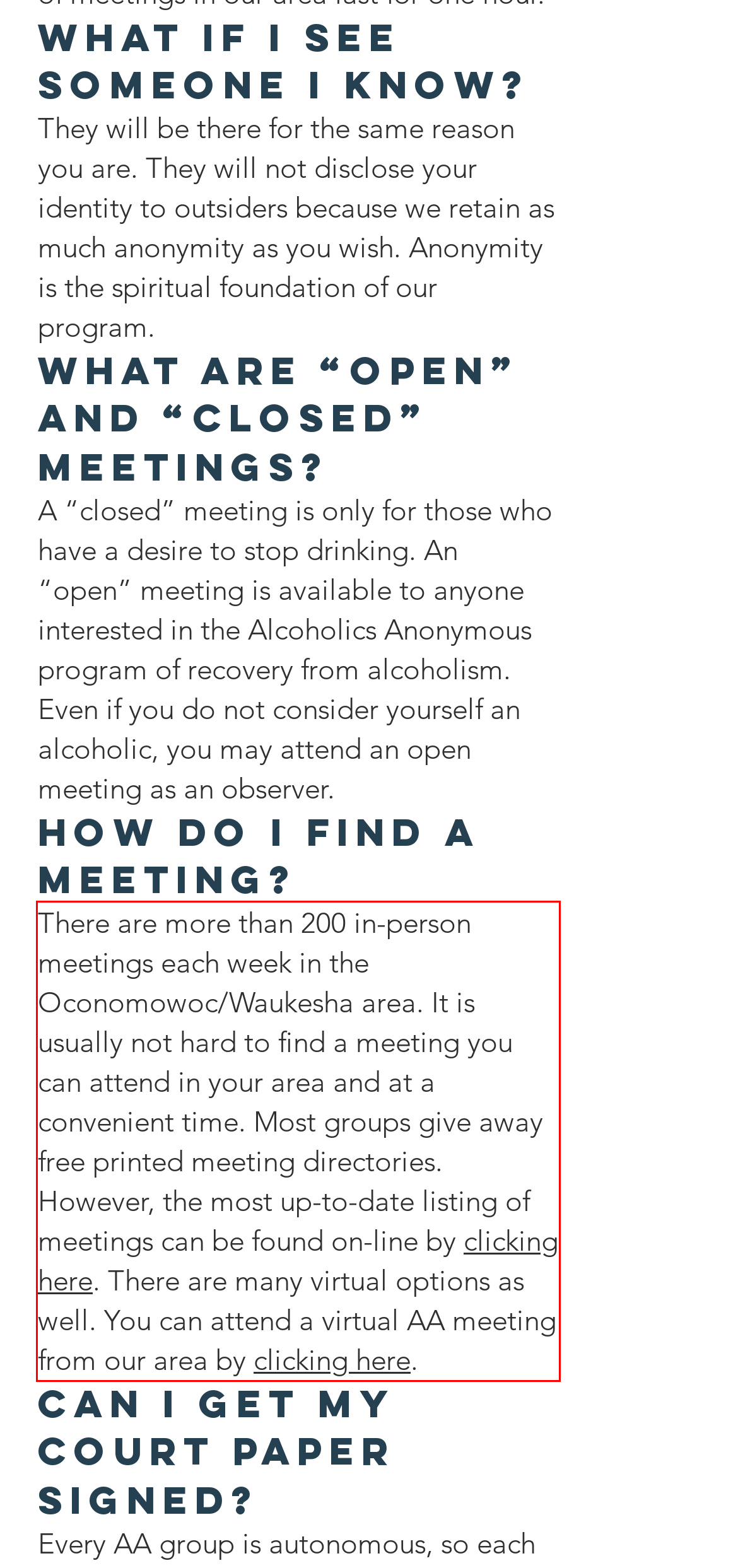You have a screenshot of a webpage, and there is a red bounding box around a UI element. Utilize OCR to extract the text within this red bounding box.

There are more than 200 in-person meetings each week in the Oconomowoc/Waukesha area. It is usually not hard to find a meeting you can attend in your area and at a convenient time. Most groups give away free printed meeting directories. However, the most up-to-date listing of meetings can be found on-line by clicking here. There are many virtual options as well. You can attend a virtual AA meeting from our area by clicking here.